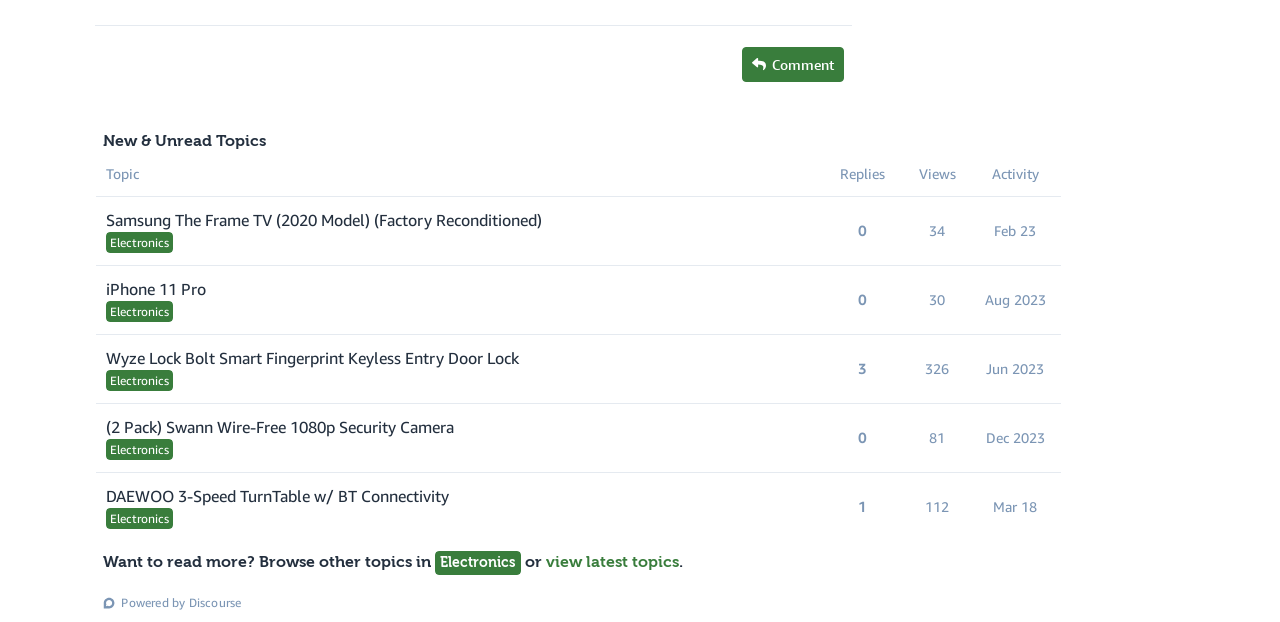Provide a one-word or brief phrase answer to the question:
How many replies does the topic 'Wyze Lock Bolt Smart Fingerprint Keyless Entry Door Lock' have?

3